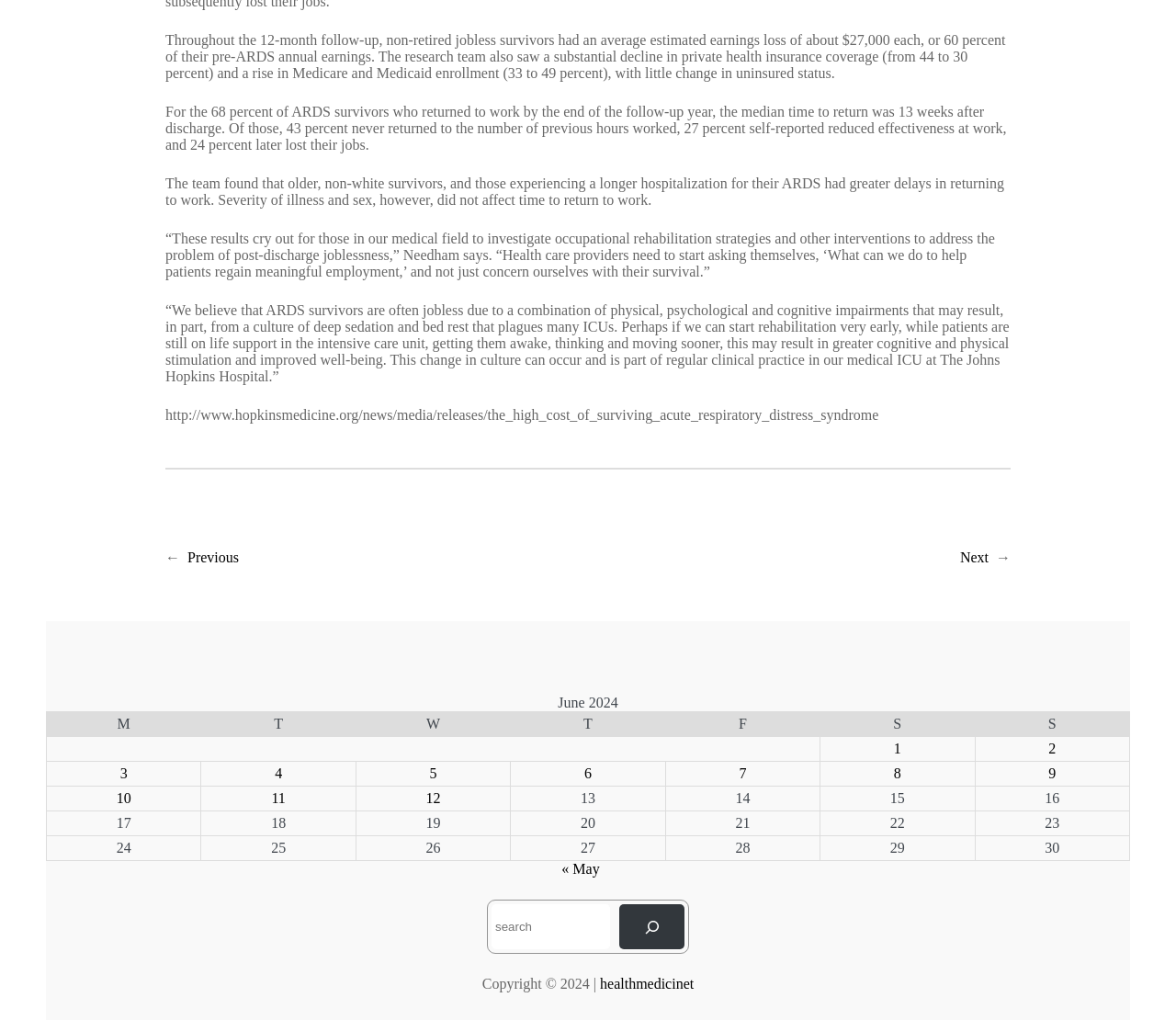Please specify the bounding box coordinates of the clickable section necessary to execute the following command: "Click the '« May' link".

[0.478, 0.844, 0.51, 0.859]